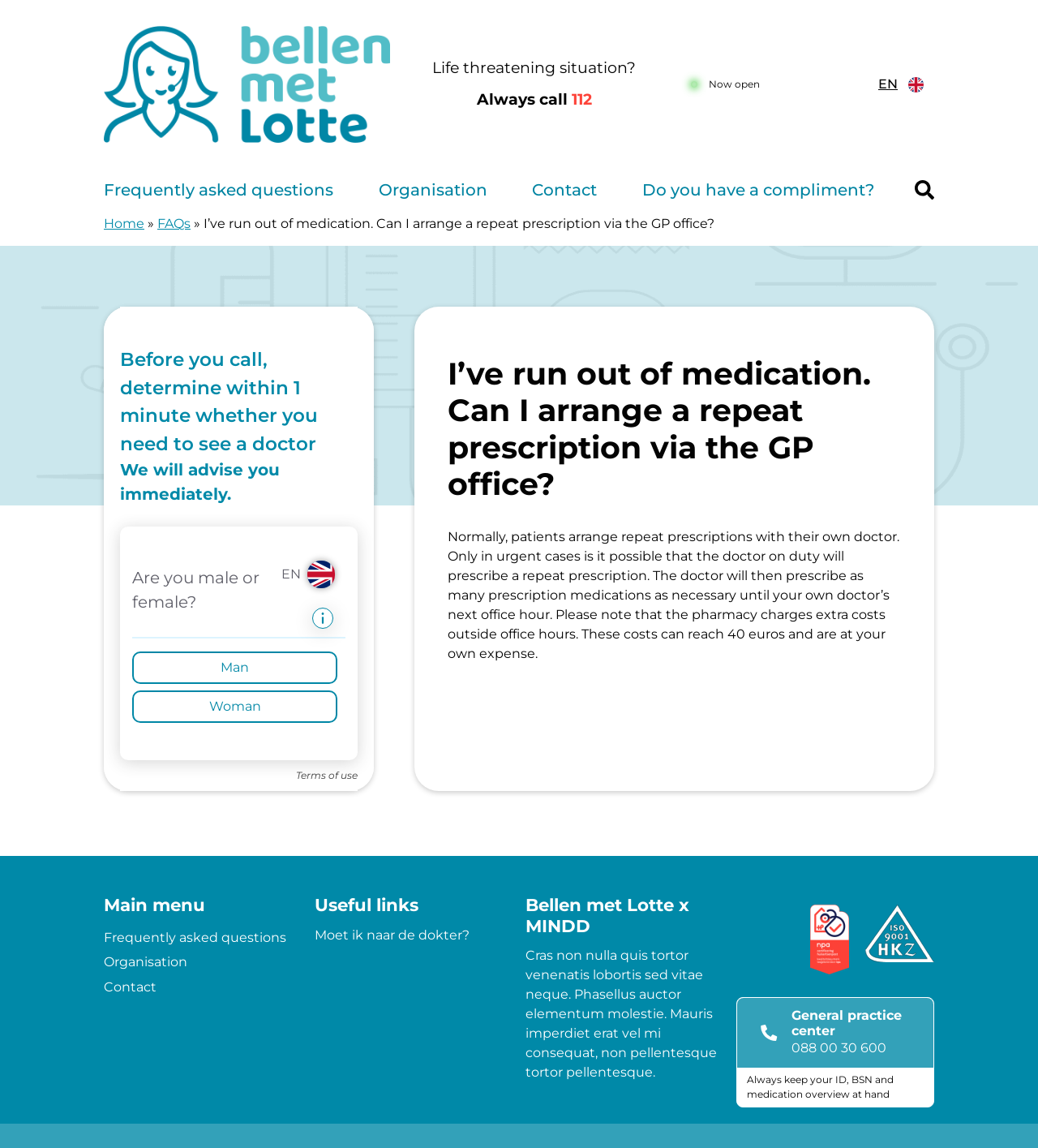What is the language of the webpage?
By examining the image, provide a one-word or phrase answer.

English